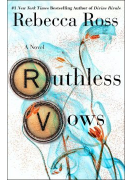What do the circular motifs on the cover represent?
Please provide a comprehensive answer to the question based on the webpage screenshot.

The circular motifs on the cover prominently display the letters 'R' and 'V', which hint at the themes of the story, likely representing the title 'Ruthless Vows'.